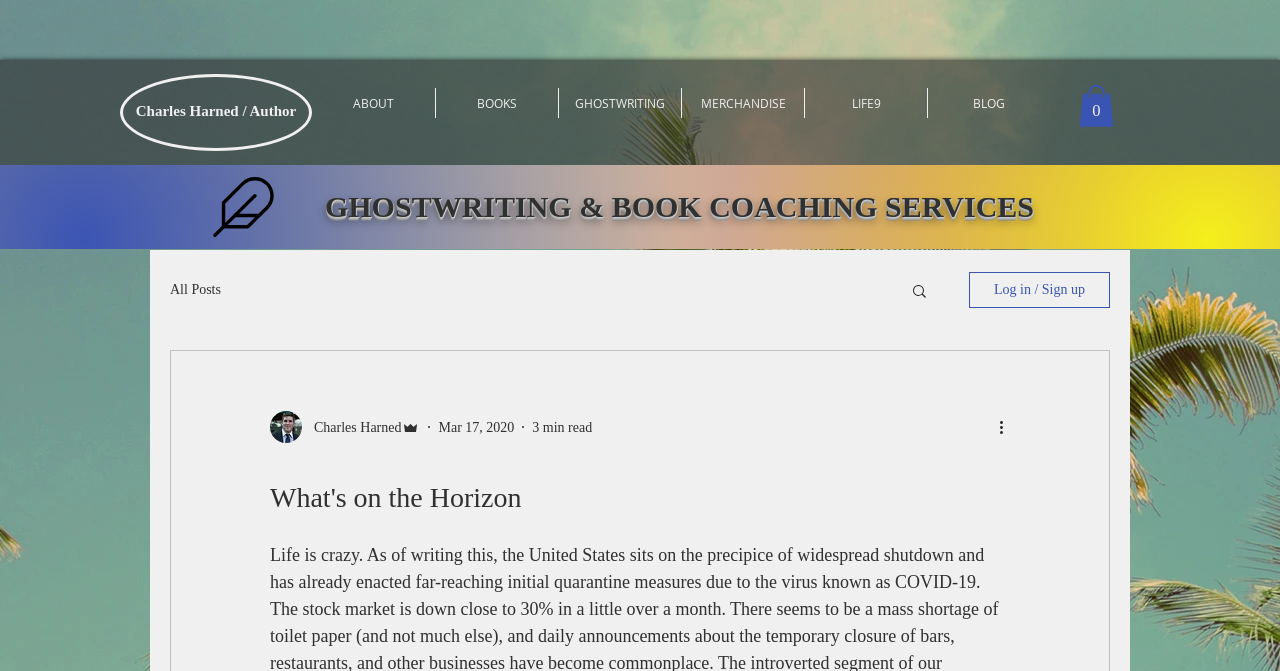What is the author's name?
Provide a detailed answer to the question, using the image to inform your response.

I found the author's name by looking at the link 'Charles Harned / Author' at the top left of the webpage, which suggests that Charles Harned is the author of the website.